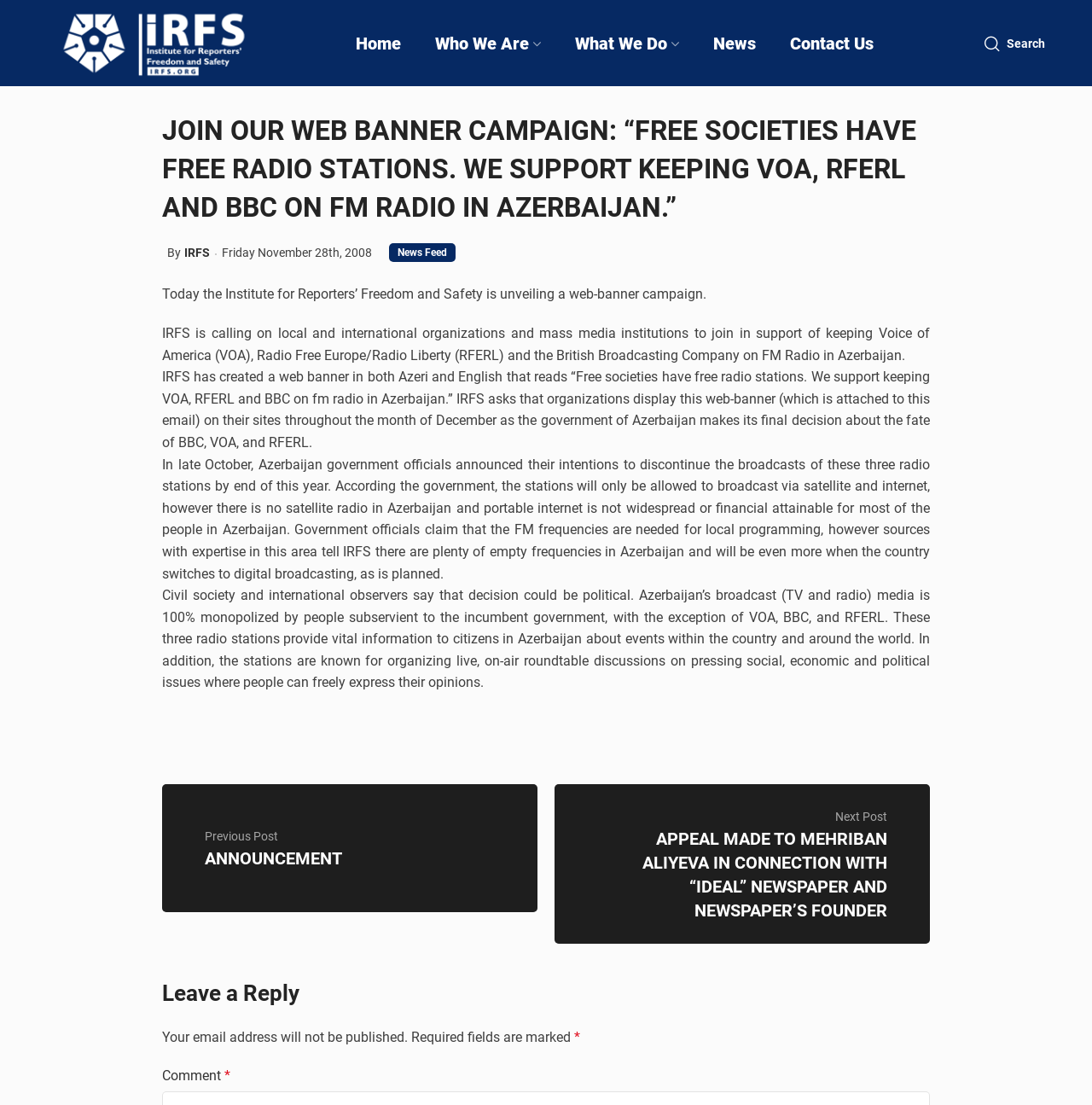Please answer the following question using a single word or phrase: What is the current status of the broadcasts of VOA, RFERL and BBC in Azerbaijan?

To be discontinued by end of the year